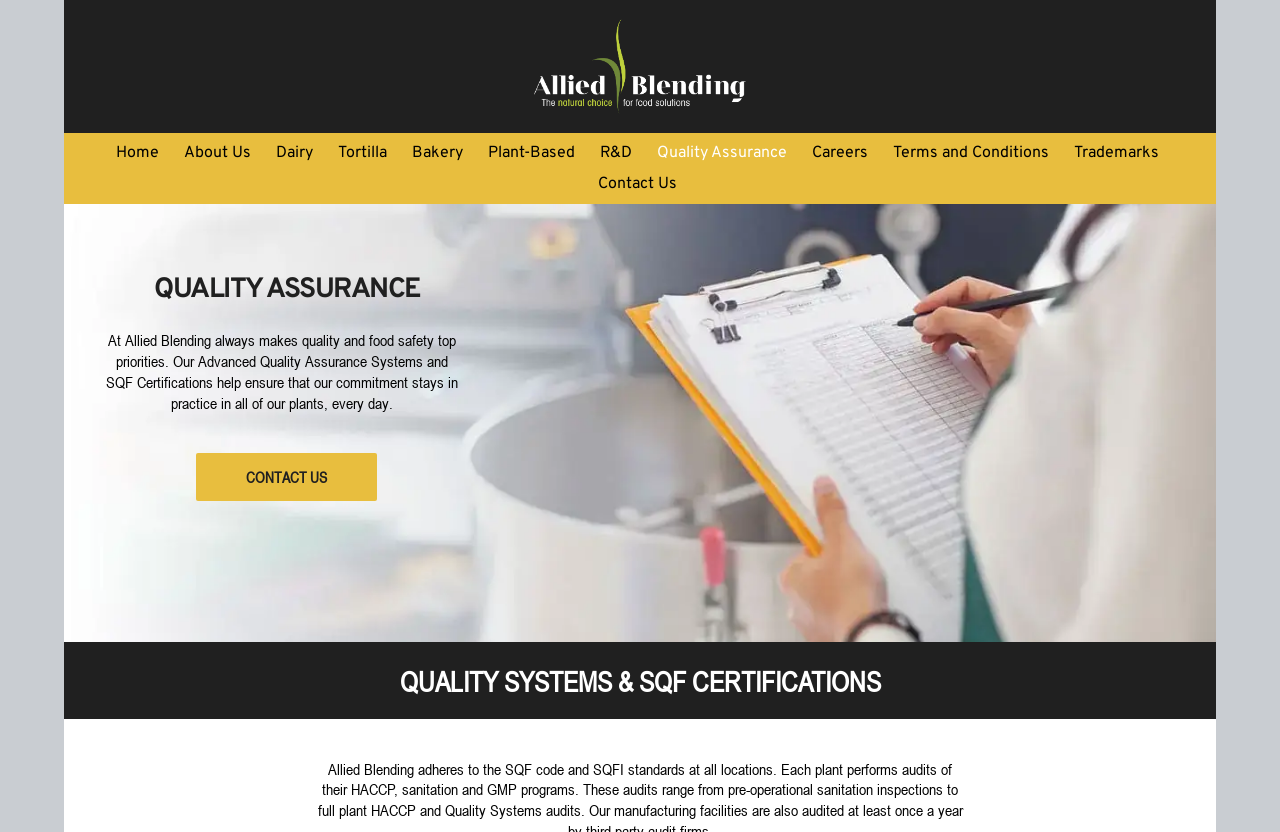Generate a thorough description of the webpage.

The webpage is about Allied Blending LP's quality assurance, with a focus on their commitment to food safety and quality. At the top, there is a navigation menu with 11 links, including "Home", "About Us", "Dairy", "Tortilla", "Bakery", "Plant-Based", "R&D", "Quality Assurance", "Careers", "Terms and Conditions", and "Trademarks". These links are positioned horizontally across the top of the page, with "Home" on the left and "Trademarks" on the right.

Below the navigation menu, there is a heading "QUALITY ASSURANCE" in a prominent font. Underneath this heading, there is a paragraph of text that explains Allied Blending LP's commitment to quality and food safety, mentioning their Advanced Quality Assurance Systems and SQF Certifications.

On the right side of the page, there is a "CONTACT US" link, positioned slightly above the middle of the page. Further down, there is another heading "QUALITY SYSTEMS & SQF CERTIFICATIONS", which appears to be a subheading related to the quality assurance topic.

Overall, the webpage has a clear structure, with a navigation menu at the top, a main content section in the middle, and a call-to-action ("CONTACT US") on the right side. The text is organized in a logical and easy-to-follow manner, with headings and paragraphs that provide a clear overview of Allied Blending LP's quality assurance practices.